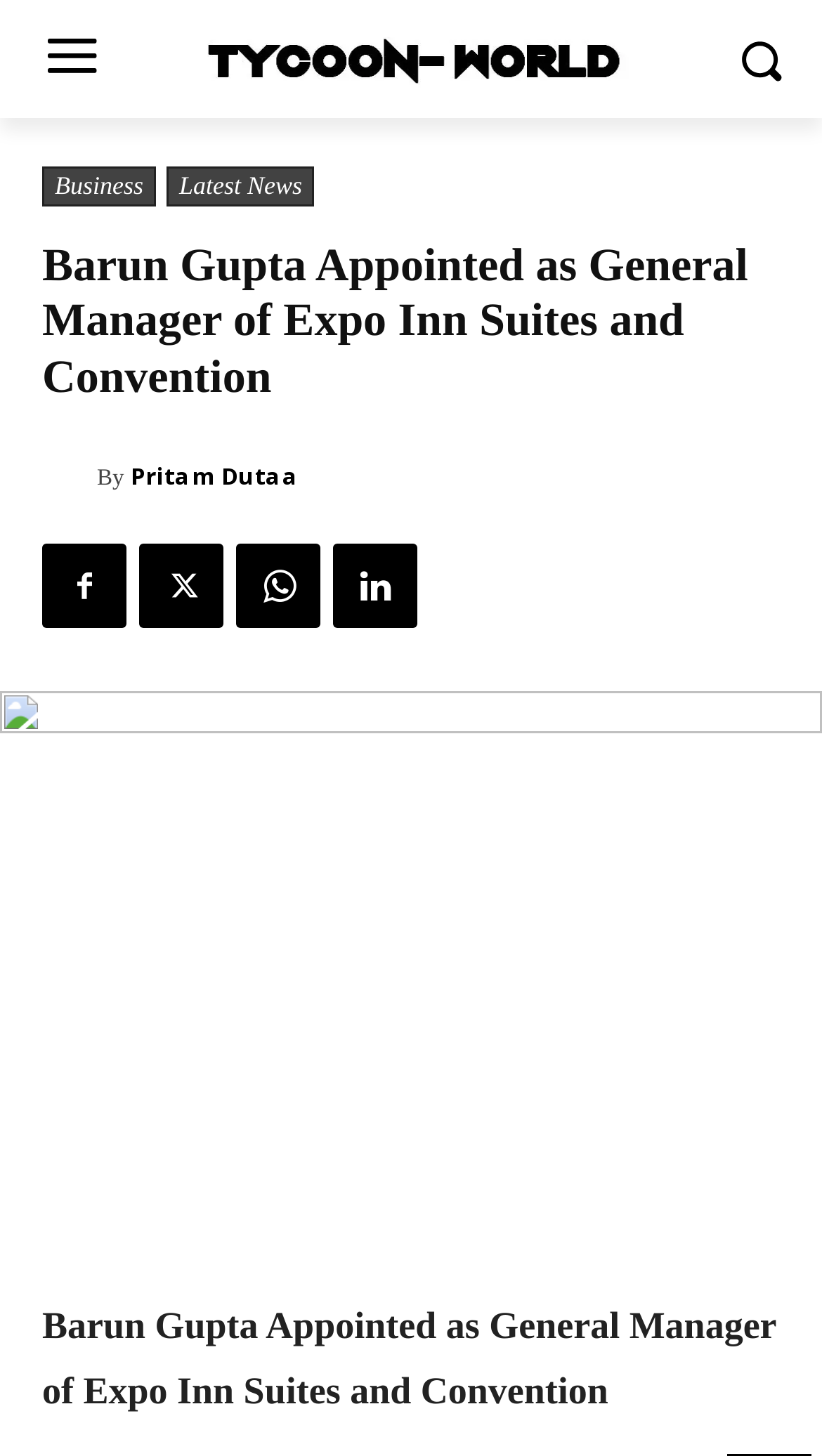Refer to the image and provide an in-depth answer to the question:
How many social media links are present on the webpage?

The answer can be found by counting the number of link elements with Unicode characters, such as '', '', '', and '', which are commonly used to represent social media icons.